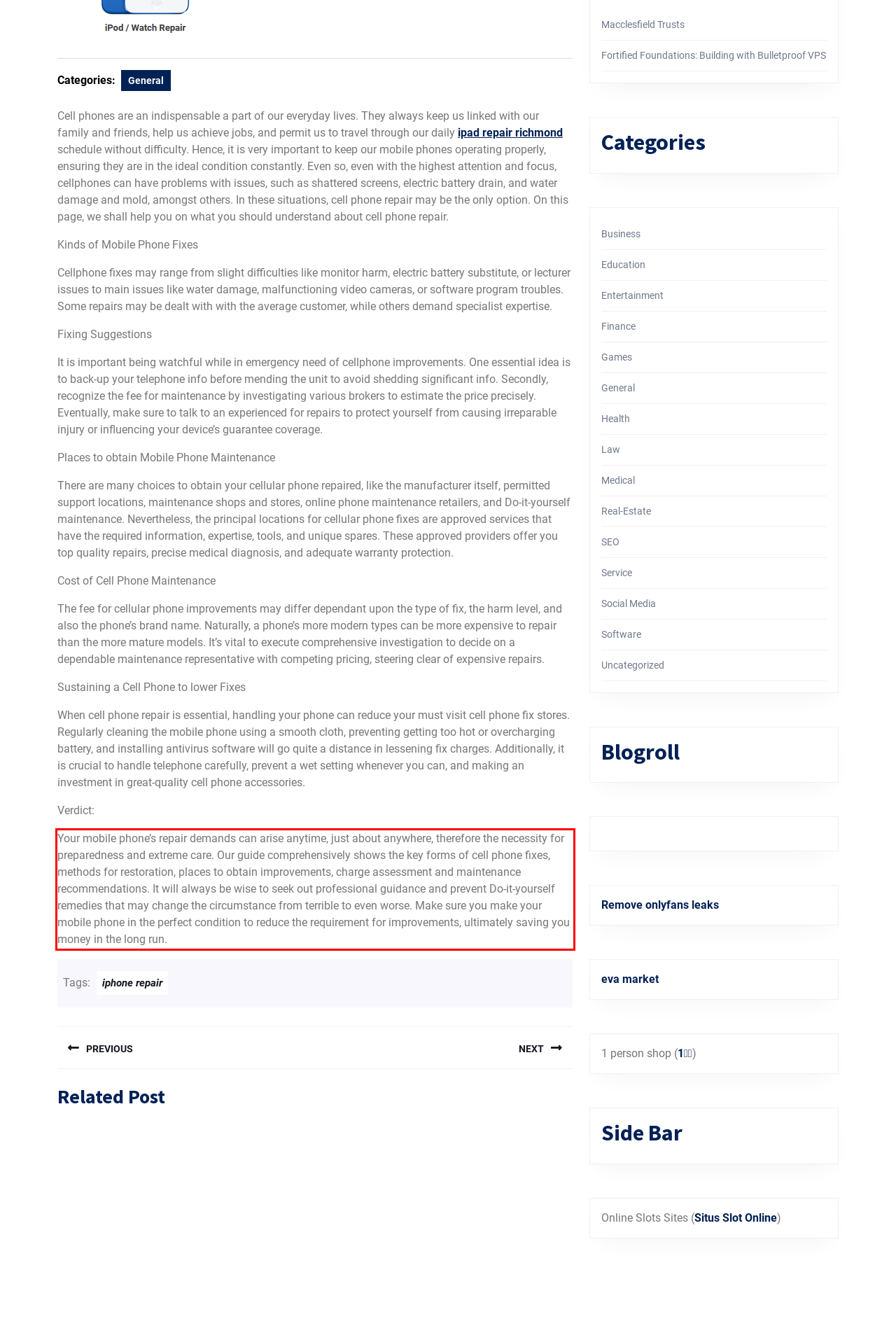Please analyze the screenshot of a webpage and extract the text content within the red bounding box using OCR.

Your mobile phone’s repair demands can arise anytime, just about anywhere, therefore the necessity for preparedness and extreme care. Our guide comprehensively shows the key forms of cell phone fixes, methods for restoration, places to obtain improvements, charge assessment and maintenance recommendations. It will always be wise to seek out professional guidance and prevent Do-it-yourself remedies that may change the circumstance from terrible to even worse. Make sure you make your mobile phone in the perfect condition to reduce the requirement for improvements, ultimately saving you money in the long run.